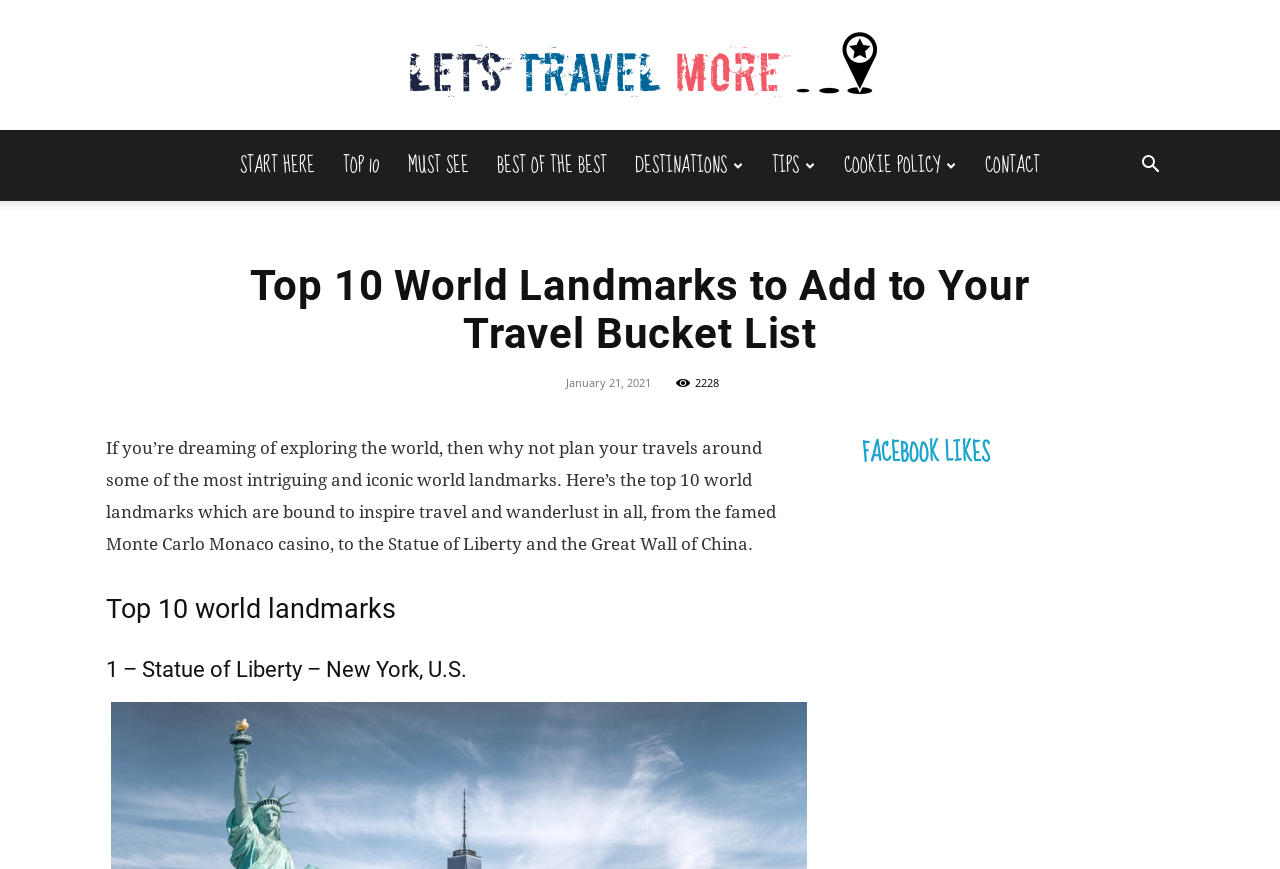Please determine the bounding box coordinates of the element to click in order to execute the following instruction: "Click on the 'START HERE' link". The coordinates should be four float numbers between 0 and 1, specified as [left, top, right, bottom].

[0.177, 0.15, 0.257, 0.231]